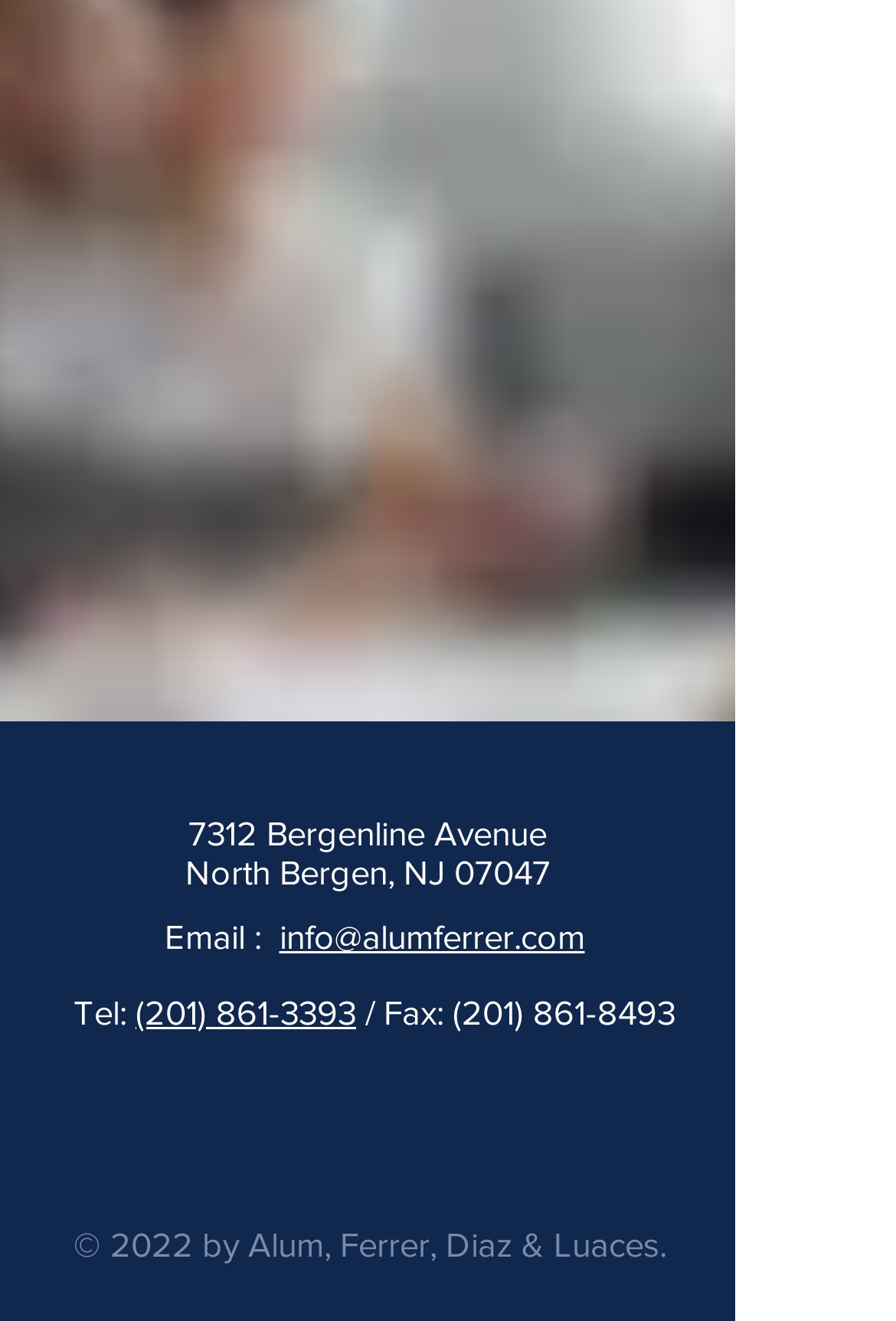Provide a short answer to the following question with just one word or phrase: What is the copyright year of this webpage?

2022